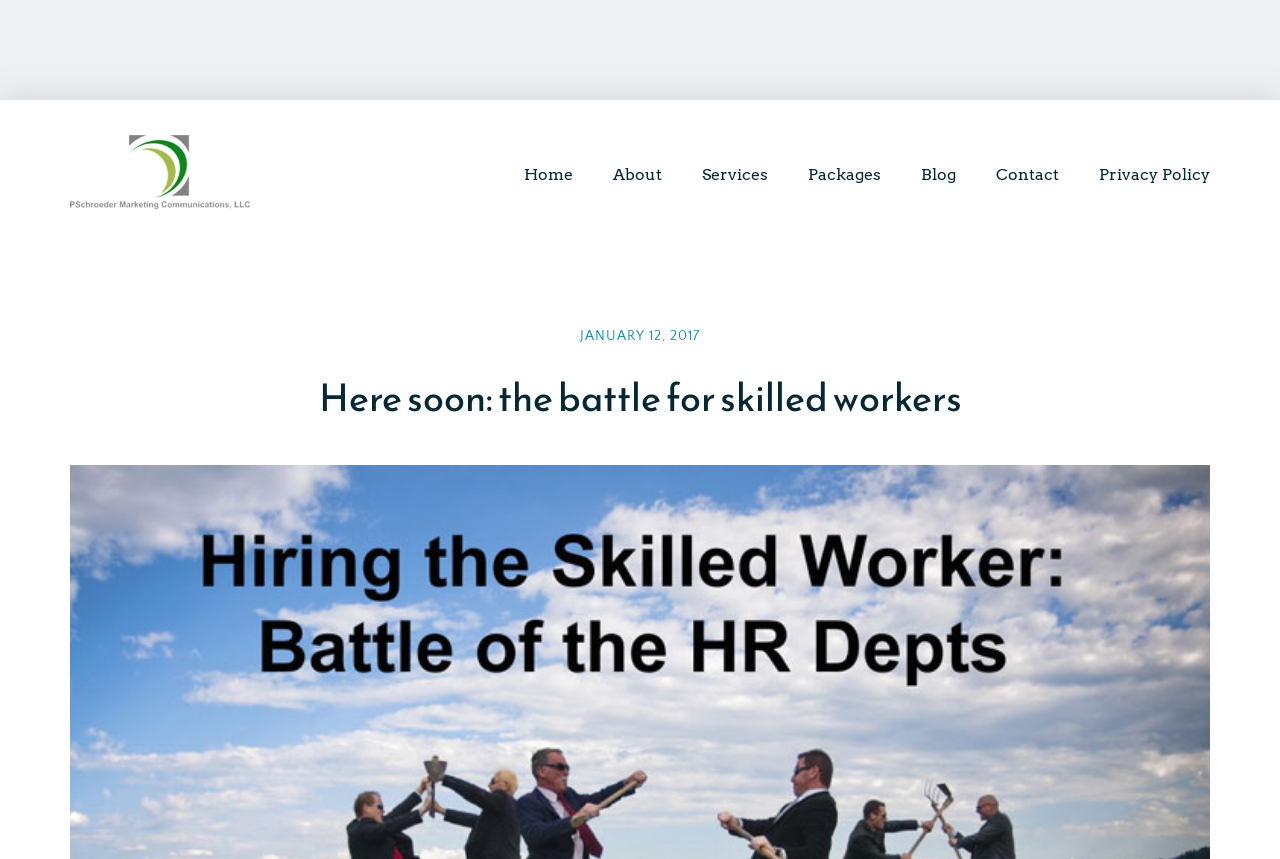Find the bounding box coordinates for the area that should be clicked to accomplish the instruction: "go to home page".

[0.409, 0.186, 0.448, 0.221]